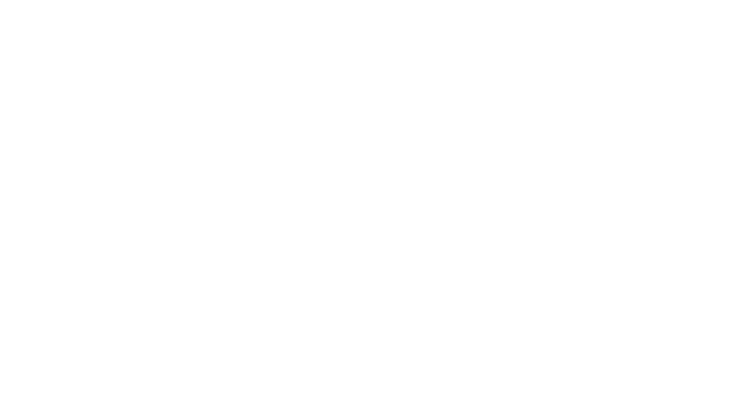What types of slides can the template be used with?
Look at the screenshot and give a one-word or phrase answer.

PowerPoint and Google Slides